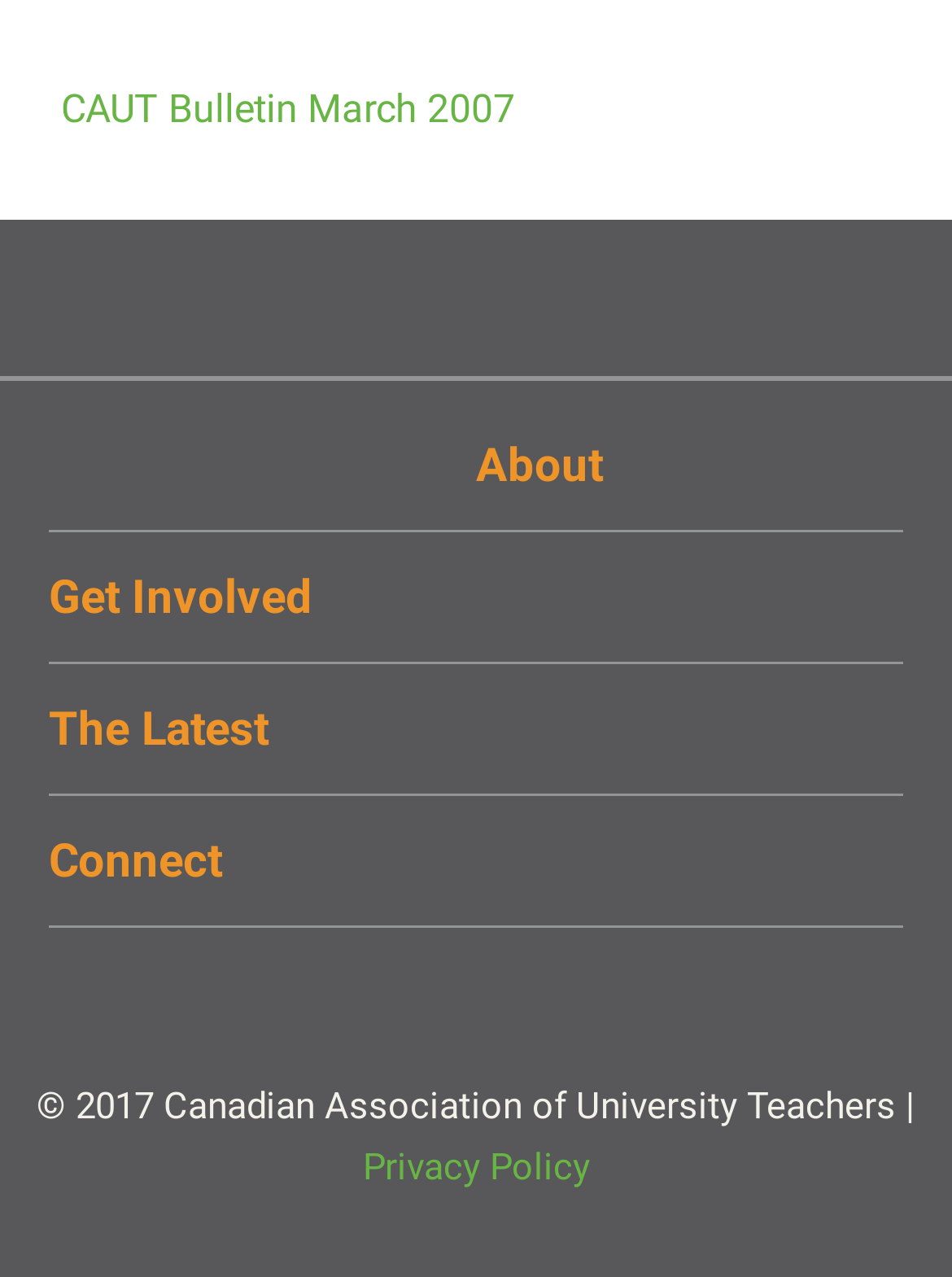Please locate the UI element described by "Post a Job" and provide its bounding box coordinates.

[0.051, 0.853, 0.246, 0.889]